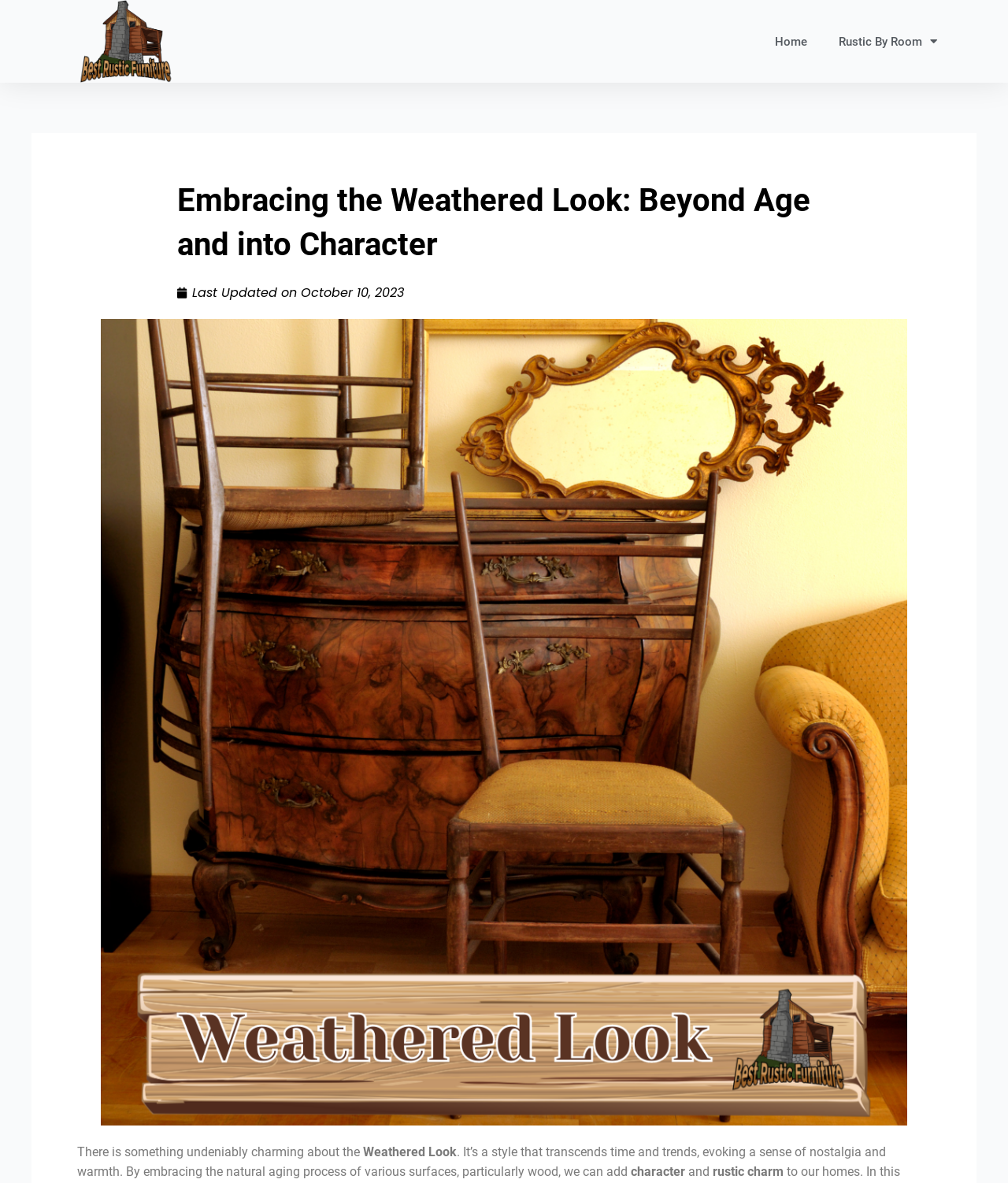What is the tone of the webpage?
Based on the image, please offer an in-depth response to the question.

The webpage describes the Weathered Look style as evoking a sense of nostalgia and warmth, indicating that the tone of the webpage is nostalgic and warm.